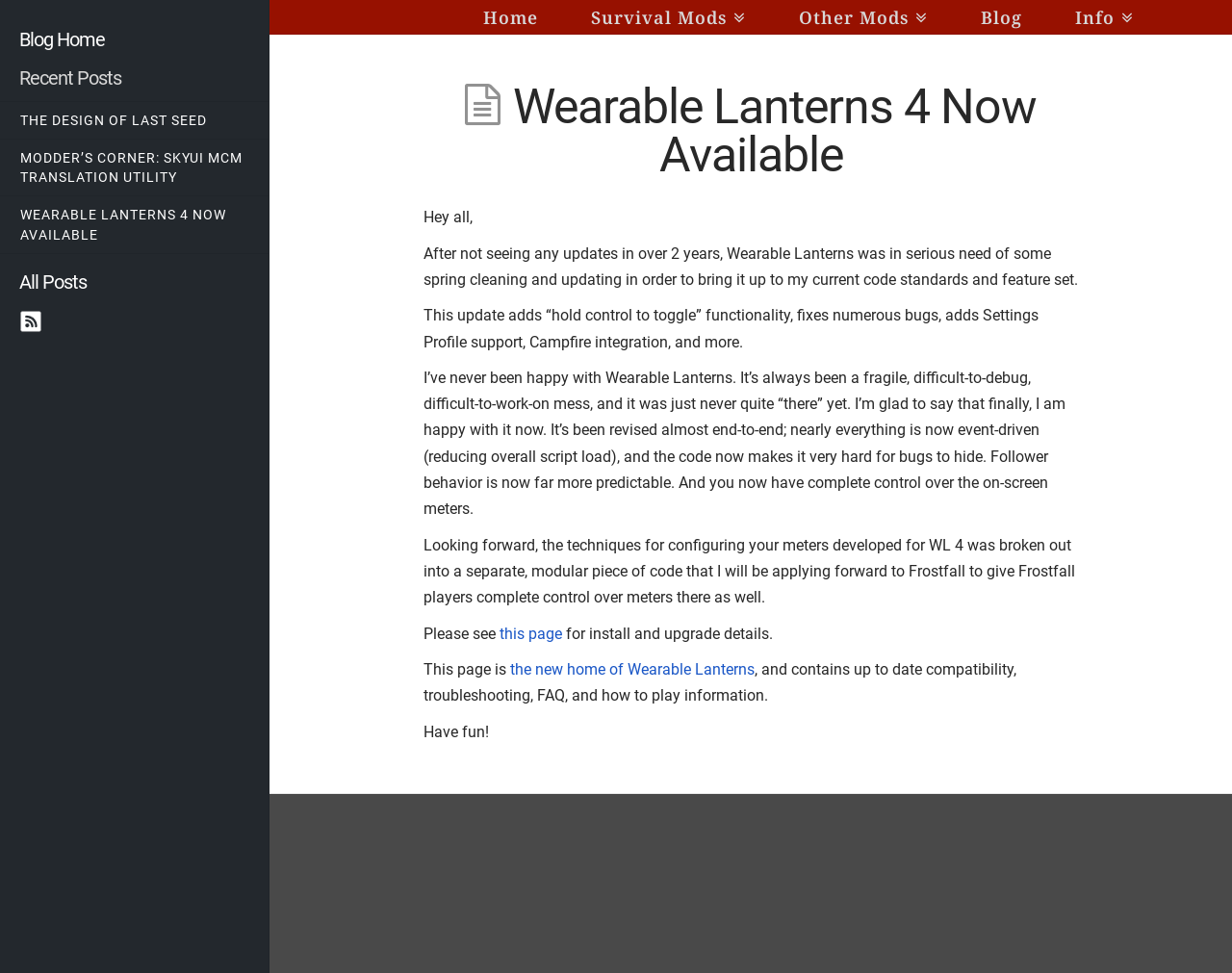Can you pinpoint the bounding box coordinates for the clickable element required for this instruction: "Check the Recent Posts section"? The coordinates should be four float numbers between 0 and 1, i.e., [left, top, right, bottom].

[0.016, 0.069, 0.202, 0.091]